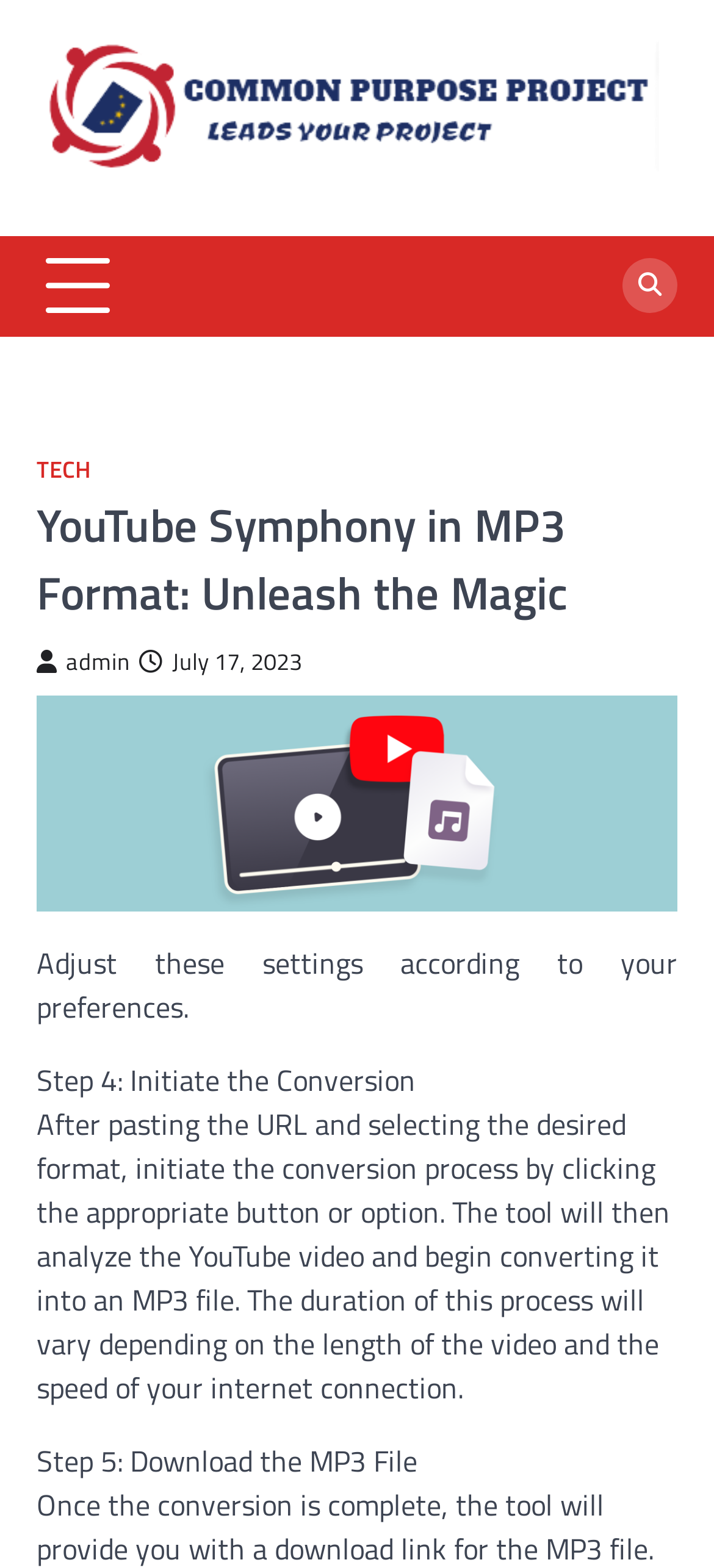Using details from the image, please answer the following question comprehensively:
What is the role of the 'Initiate the Conversion' button?

The 'Initiate the Conversion' button is used to start the conversion process after the user has pasted the YouTube URL and selected the desired format. Clicking this button triggers the analysis of the YouTube video and the conversion to an MP3 file.